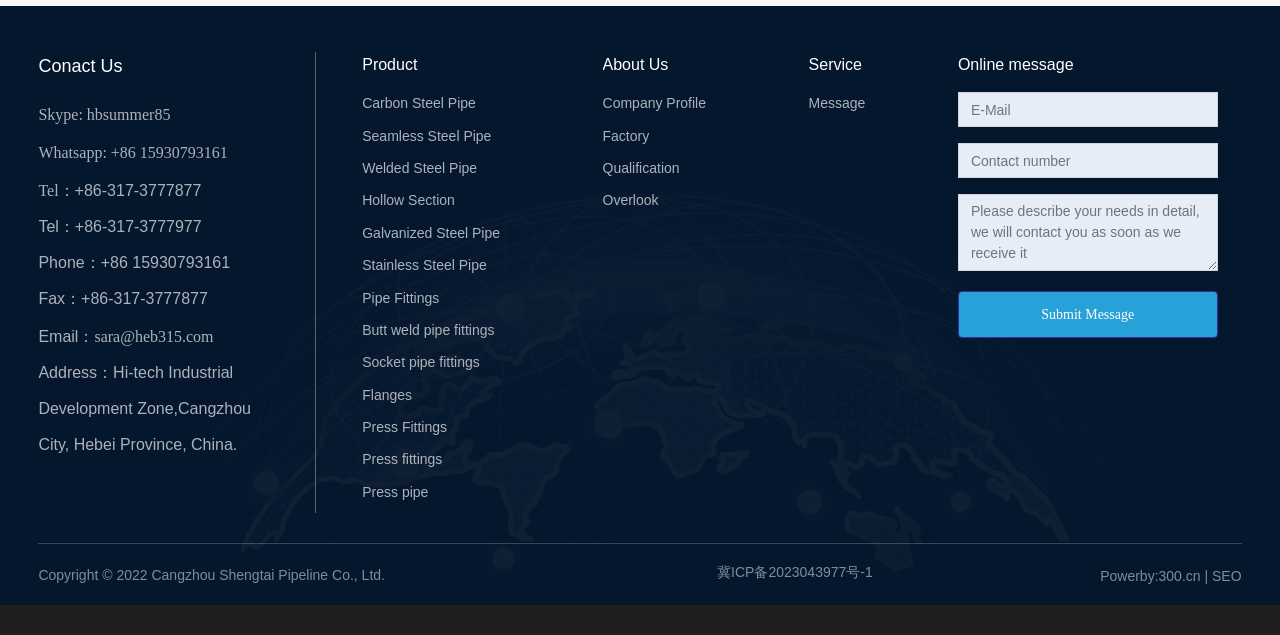Identify the bounding box coordinates for the region of the element that should be clicked to carry out the instruction: "Enter email address to contact". The bounding box coordinates should be four float numbers between 0 and 1, i.e., [left, top, right, bottom].

[0.748, 0.145, 0.951, 0.2]